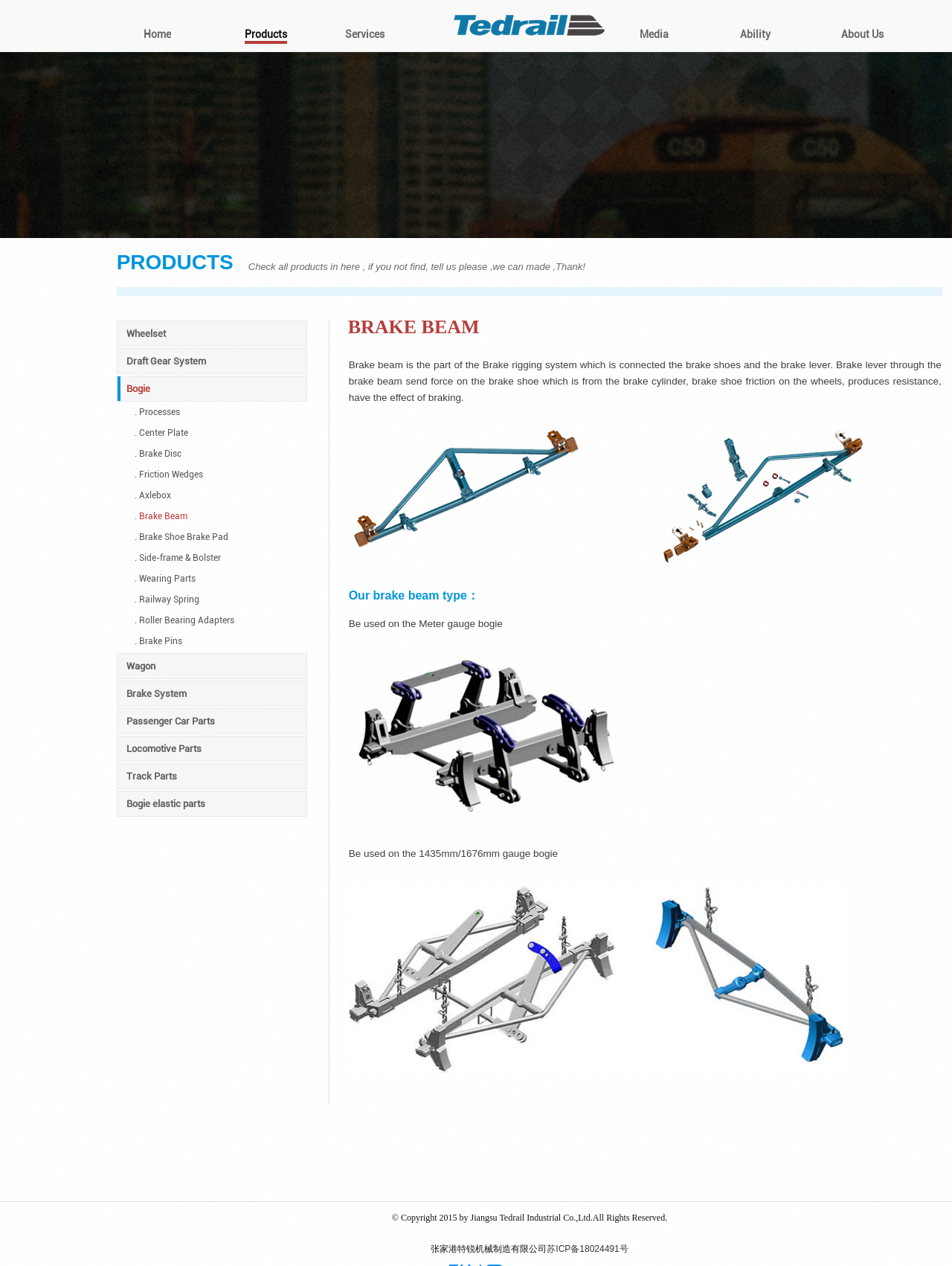Examine the screenshot and answer the question in as much detail as possible: How many links are there in the navigation menu?

The navigation menu at the top of the webpage contains 7 links: Home, Products, Services, Media, Ability, About Us, and an empty link with an image.